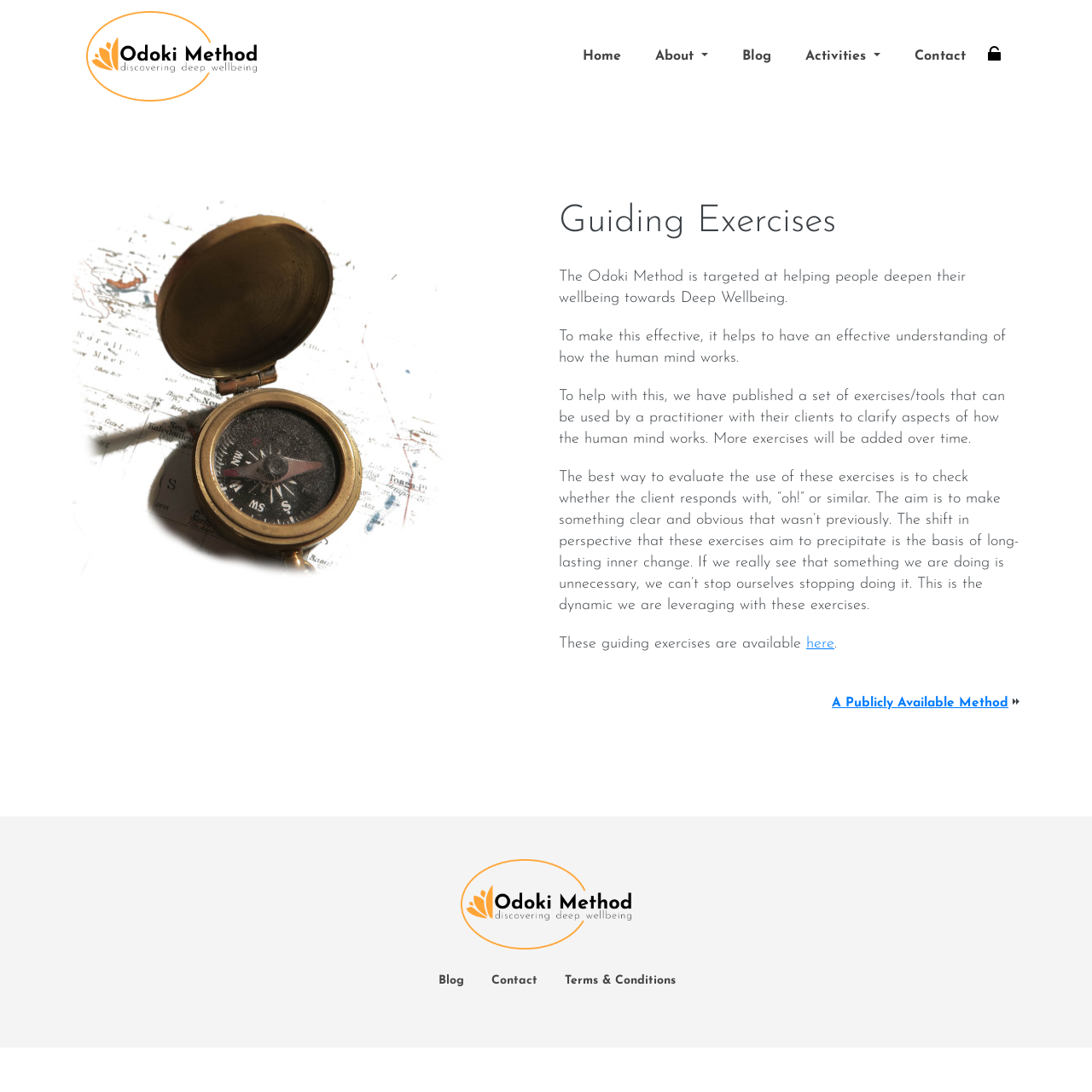Can you find the bounding box coordinates for the element to click on to achieve the instruction: "Click on the 'About' button"?

[0.584, 0.034, 0.664, 0.069]